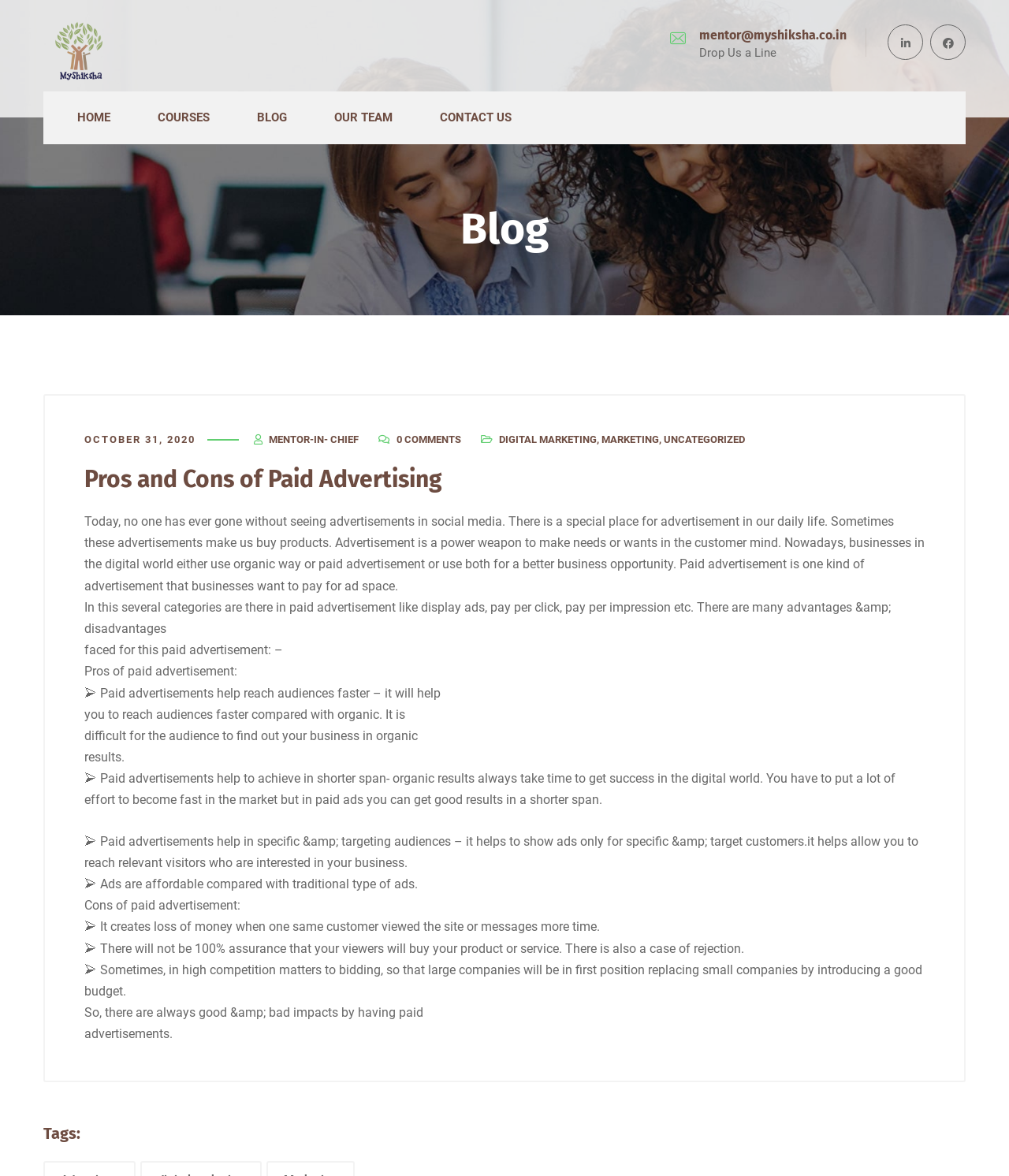Identify the bounding box coordinates for the element you need to click to achieve the following task: "Click on the 'MyShiksha' logo". The coordinates must be four float values ranging from 0 to 1, formatted as [left, top, right, bottom].

[0.043, 0.0, 0.118, 0.078]